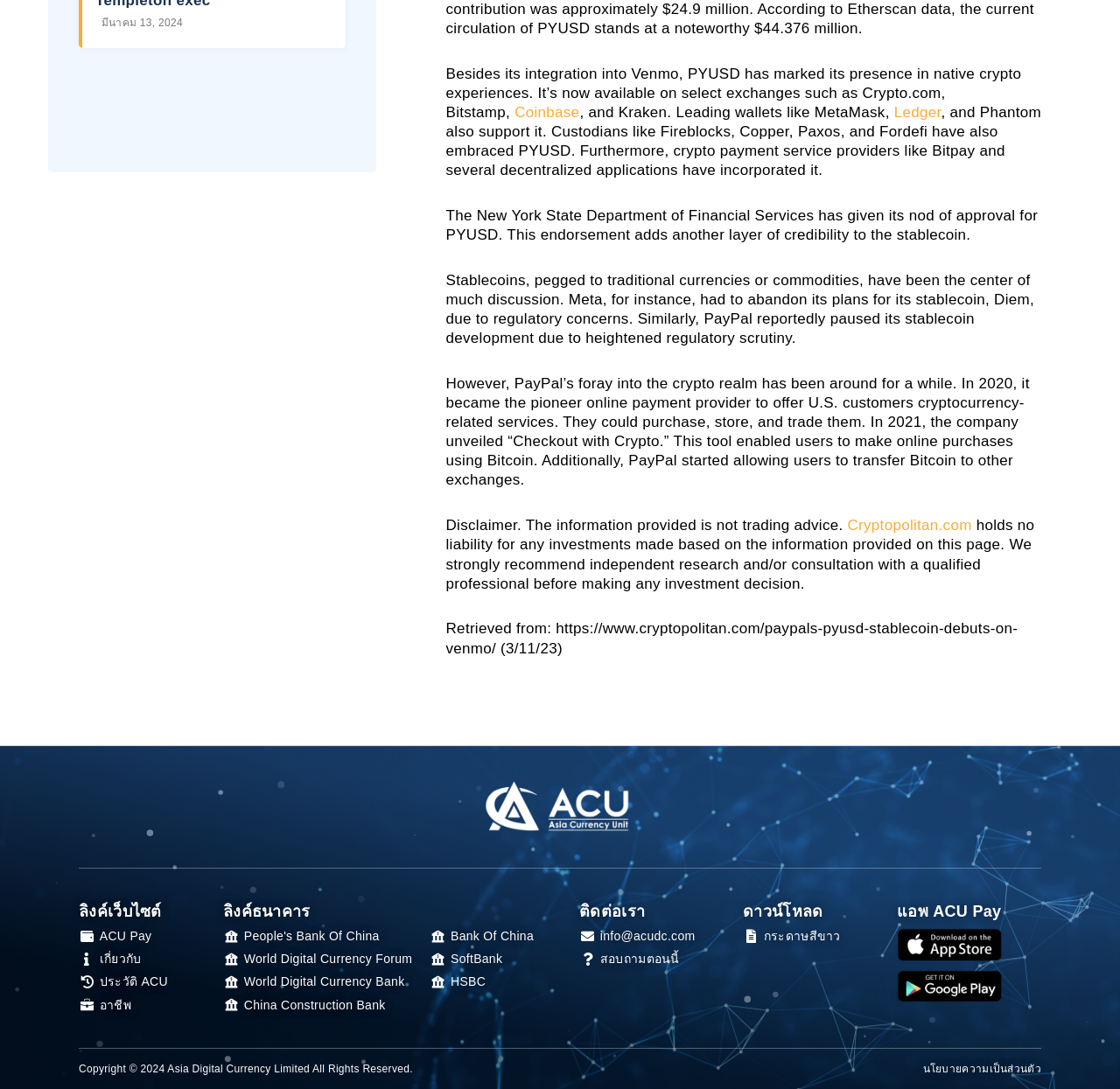What is the name of the stablecoin mentioned in the article?
Look at the screenshot and respond with a single word or phrase.

PYUSD